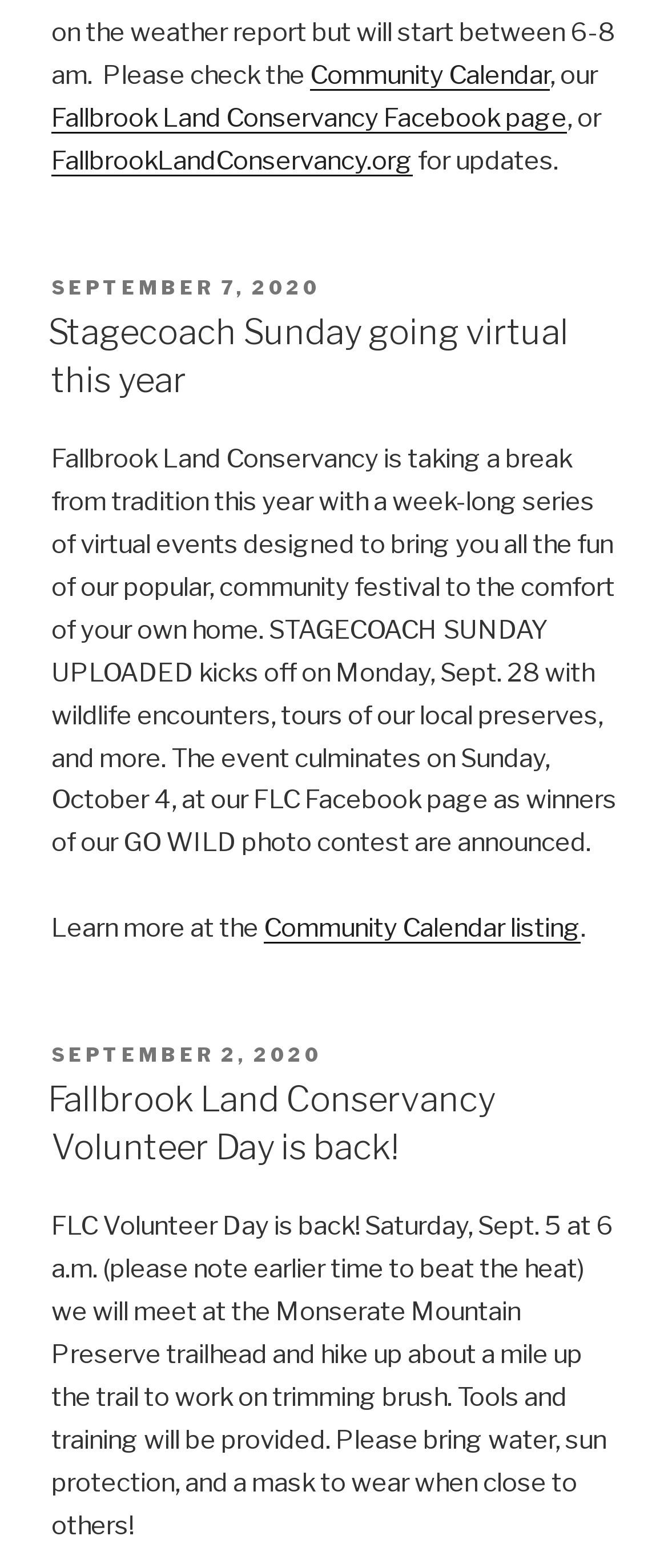Determine the bounding box coordinates of the clickable region to execute the instruction: "Follow on facebook". The coordinates should be four float numbers between 0 and 1, denoted as [left, top, right, bottom].

None